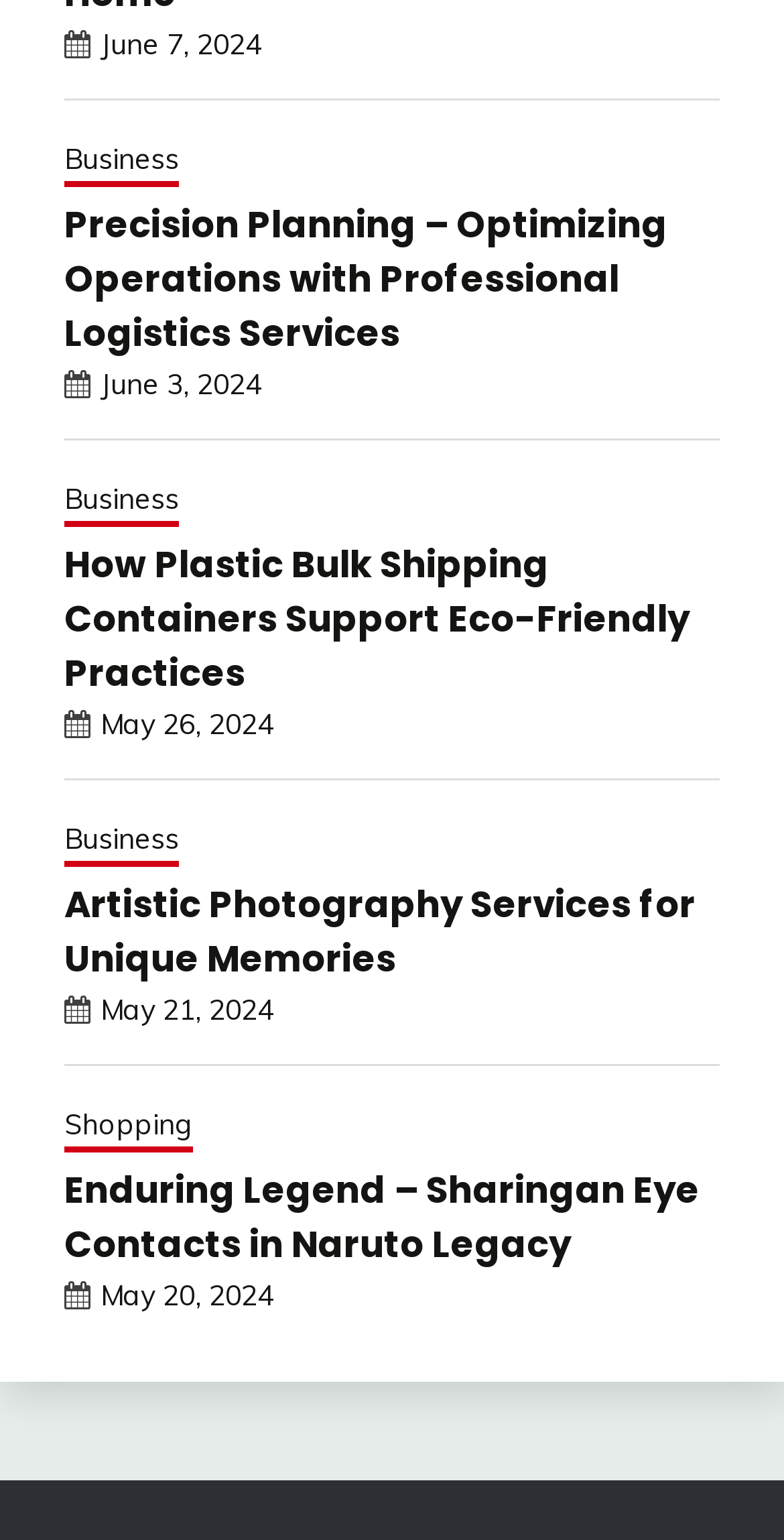What is the date of the first article?
Answer the question with a single word or phrase, referring to the image.

June 7, 2024